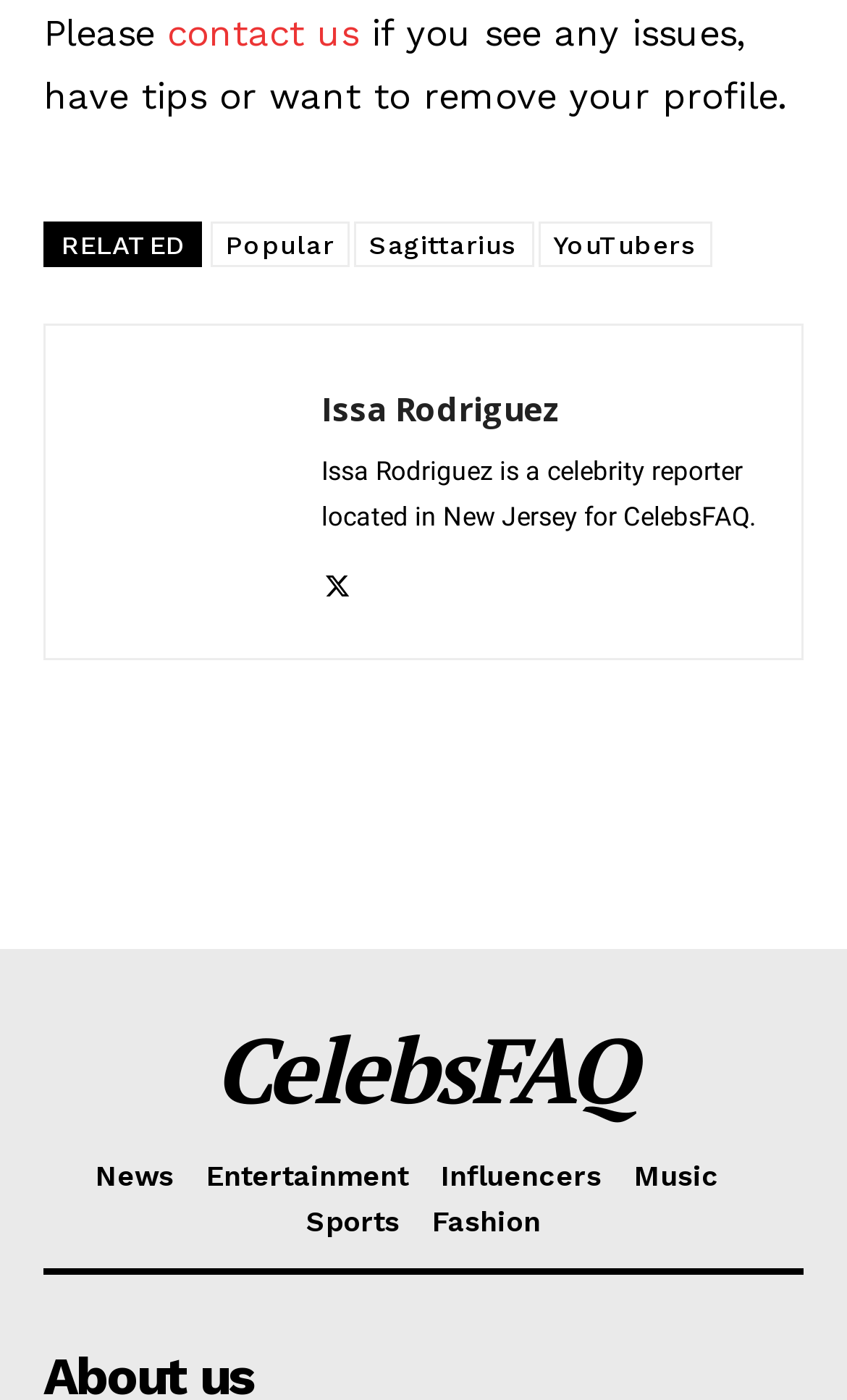Find the bounding box coordinates for the area that should be clicked to accomplish the instruction: "read news".

[0.113, 0.826, 0.205, 0.858]